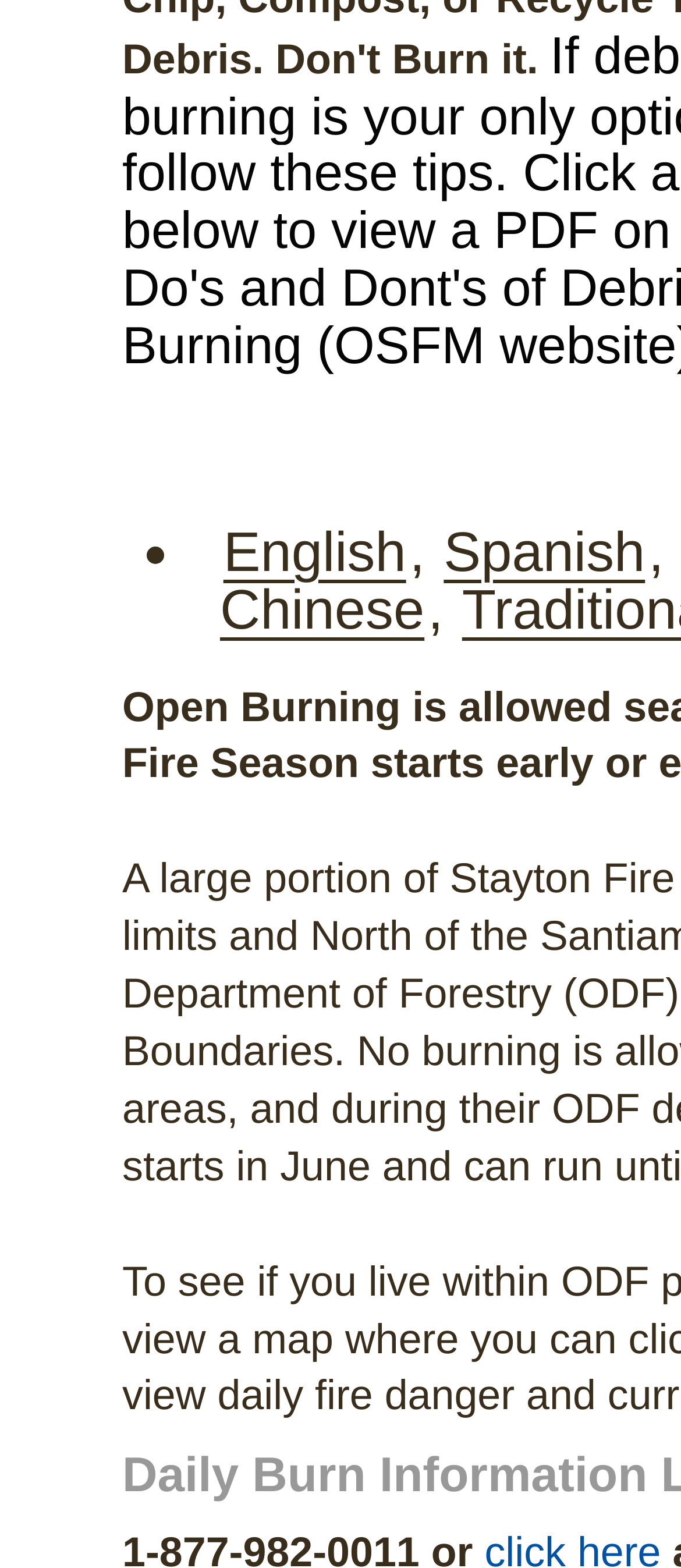Determine the bounding box of the UI component based on this description: "Spanish". The bounding box coordinates should be four float values between 0 and 1, i.e., [left, top, right, bottom].

[0.647, 0.332, 0.952, 0.372]